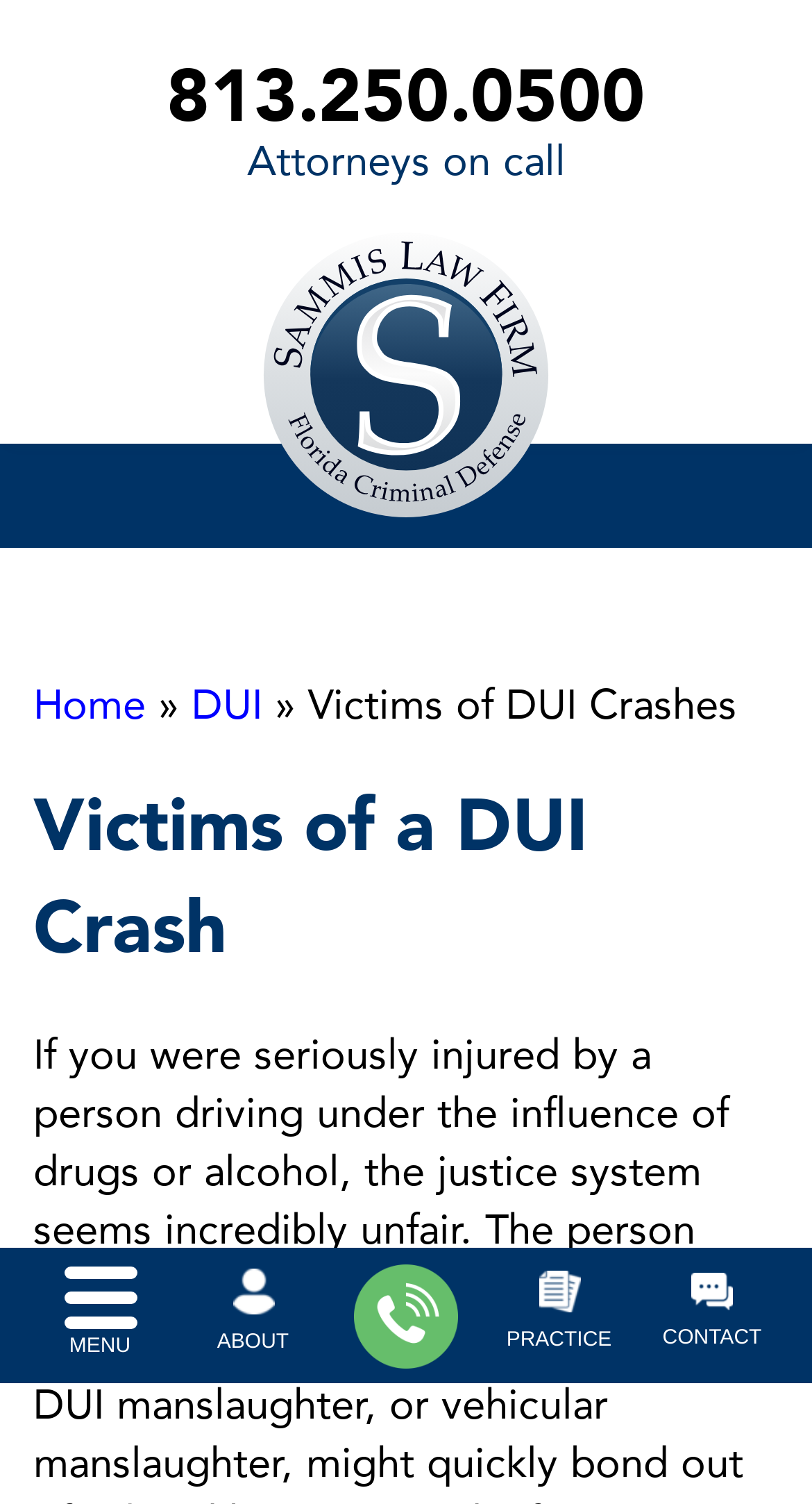Refer to the image and answer the question with as much detail as possible: What is the main topic of the webpage?

I found the main topic of the webpage by looking at the heading element with the text 'Victims of a DUI Crash' which has a bounding box coordinate of [0.041, 0.517, 0.959, 0.652] and is a sub-element of the static text element with the text 'Victims of DUI Crashes'.